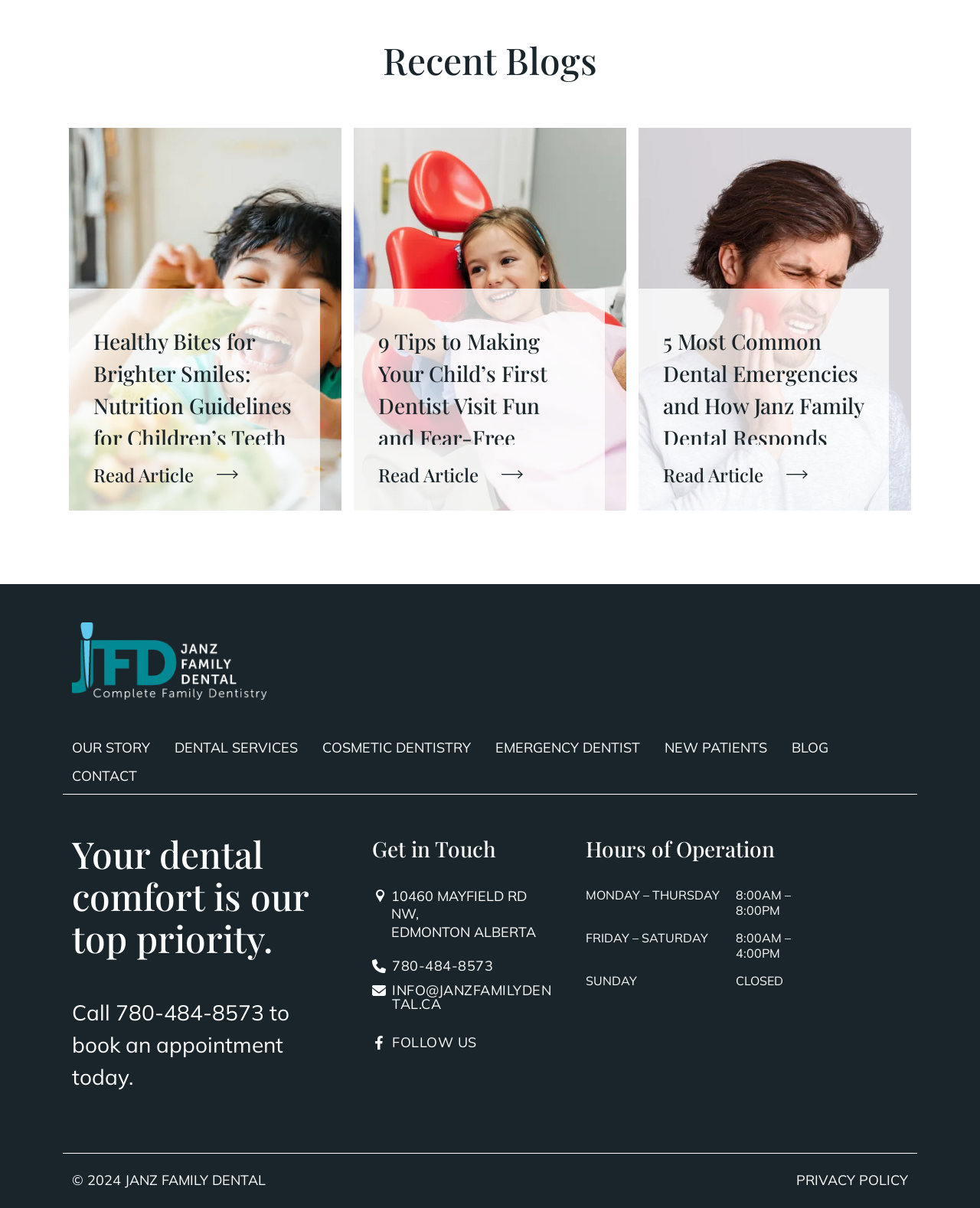Respond to the question below with a concise word or phrase:
What is the phone number to book an appointment?

780-484-8573